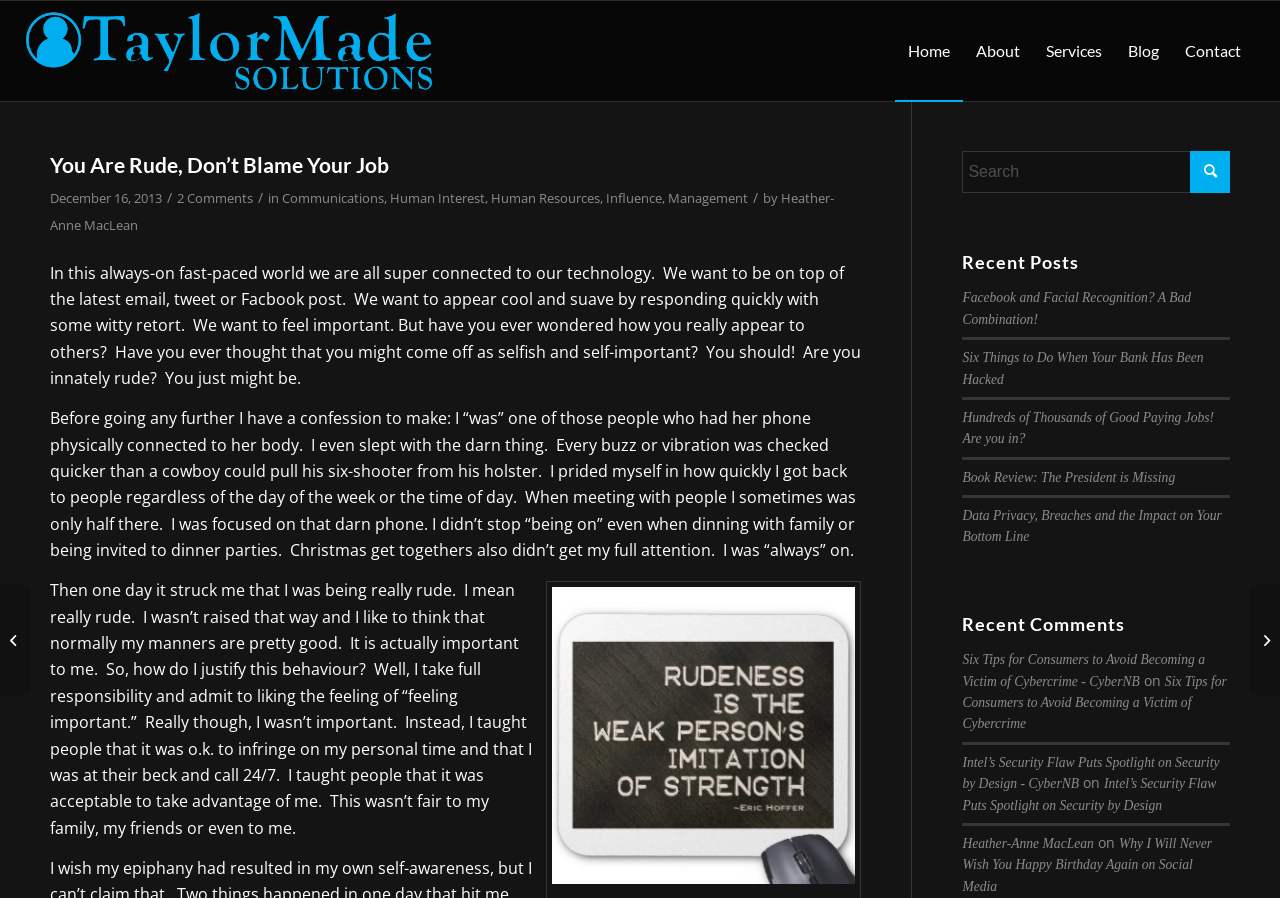Bounding box coordinates are specified in the format (top-left x, top-left y, bottom-right x, bottom-right y). All values are floating point numbers bounded between 0 and 1. Please provide the bounding box coordinate of the region this sentence describes: Contact

[0.916, 0.001, 0.98, 0.112]